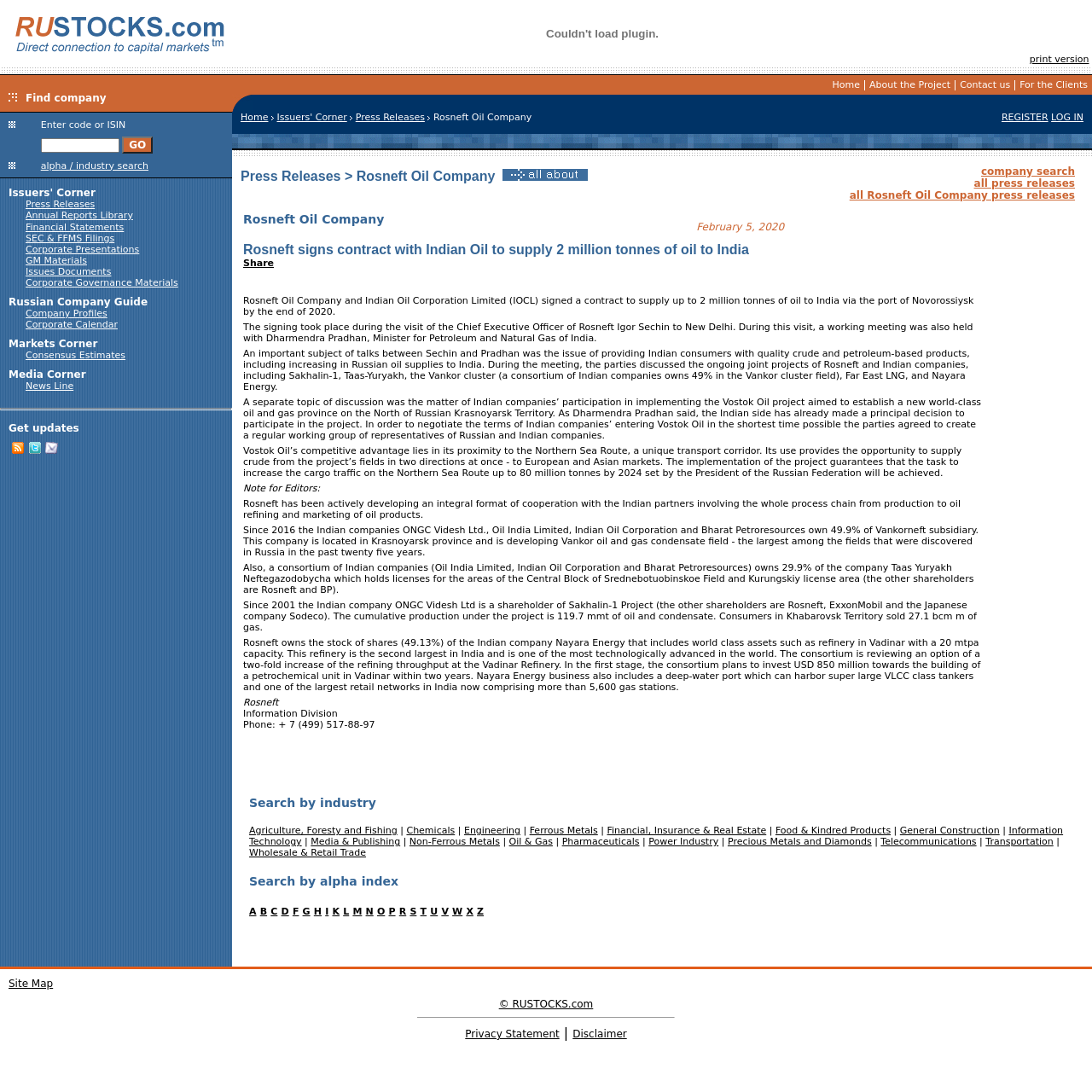Predict the bounding box of the UI element based on this description: "Financial, Insurance & Real Estate".

[0.556, 0.756, 0.702, 0.766]